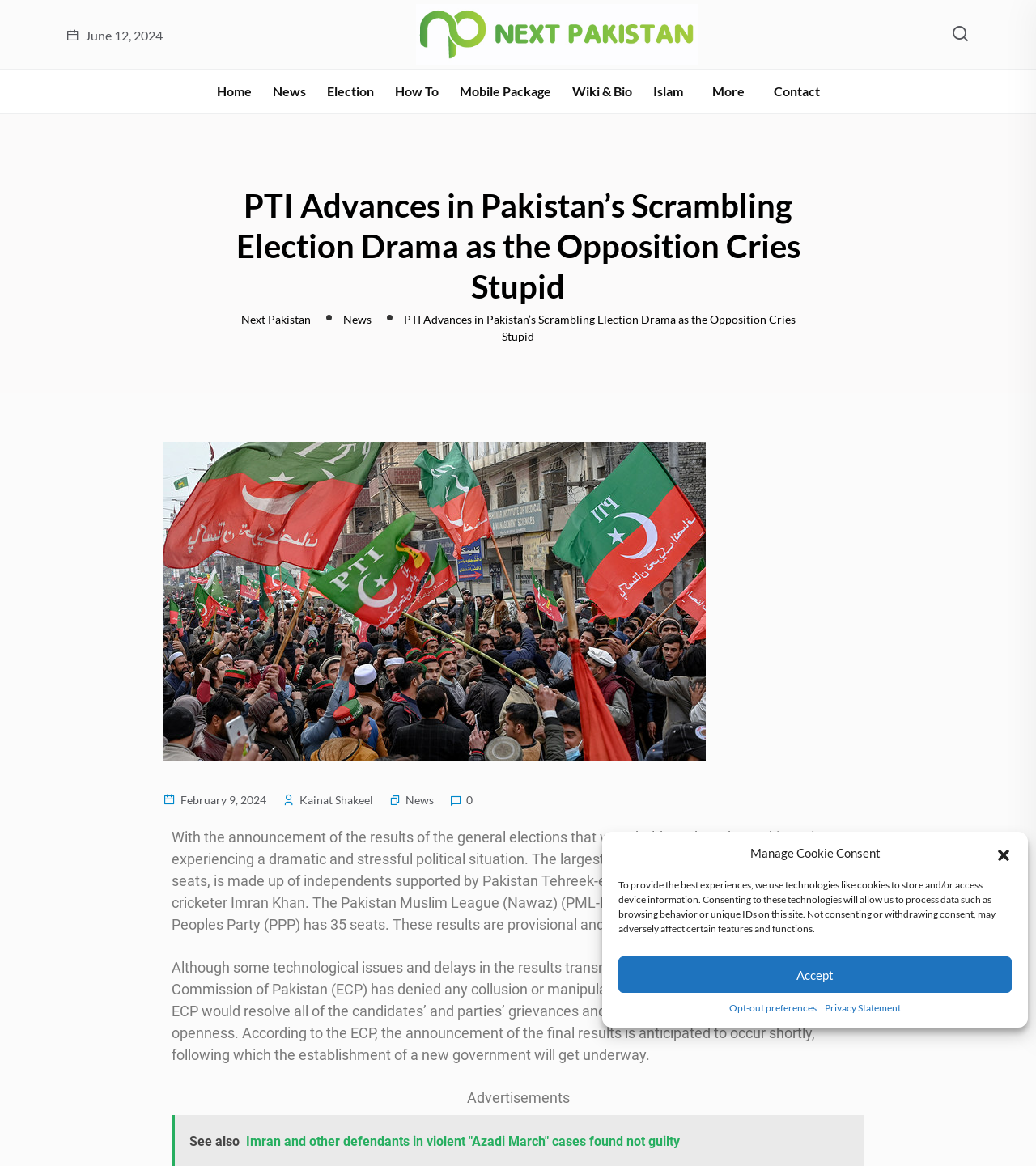Give a detailed overview of the webpage's appearance and contents.

The webpage appears to be a news article about the results of the general elections in Pakistan. At the top of the page, there is a dialog box for managing cookie consent, which includes a description of how the website uses technologies like cookies to store and access device information. Below this dialog box, there is a heading that reads "PTI Advances in Pakistan's Scrambling Election Drama as the Opposition Cries Stupid".

On the top-left side of the page, there is a date "June 12, 2024" and a link to "Next Pakistan" with an accompanying image. Below this, there is a navigation menu with links to "Home", "News", "Election", "How To", "Mobile Package", "Wiki & Bio", "Islam", "More", and "Contact".

The main content of the article is divided into two sections. The first section describes the current political situation in Pakistan, stating that the country is experiencing a dramatic and stressful situation following the announcement of the general election results. It provides details about the number of seats won by different parties, including the Pakistan Tehreek-e-Insaf (PTI), the Pakistan Muslim League (Nawaz) (PML-N), and the Pakistan Peoples Party (PPP).

The second section of the article discusses the Election Commission of Pakistan's (ECP) response to allegations of collusion and manipulation, and its efforts to maintain election fairness and openness. It also mentions that the final results are expected to be announced shortly, followed by the establishment of a new government.

At the bottom of the page, there is a section labeled "Advertisements" and a link to a related news article about Imran Khan and other defendants being found not guilty in violent "Azadi March" cases.